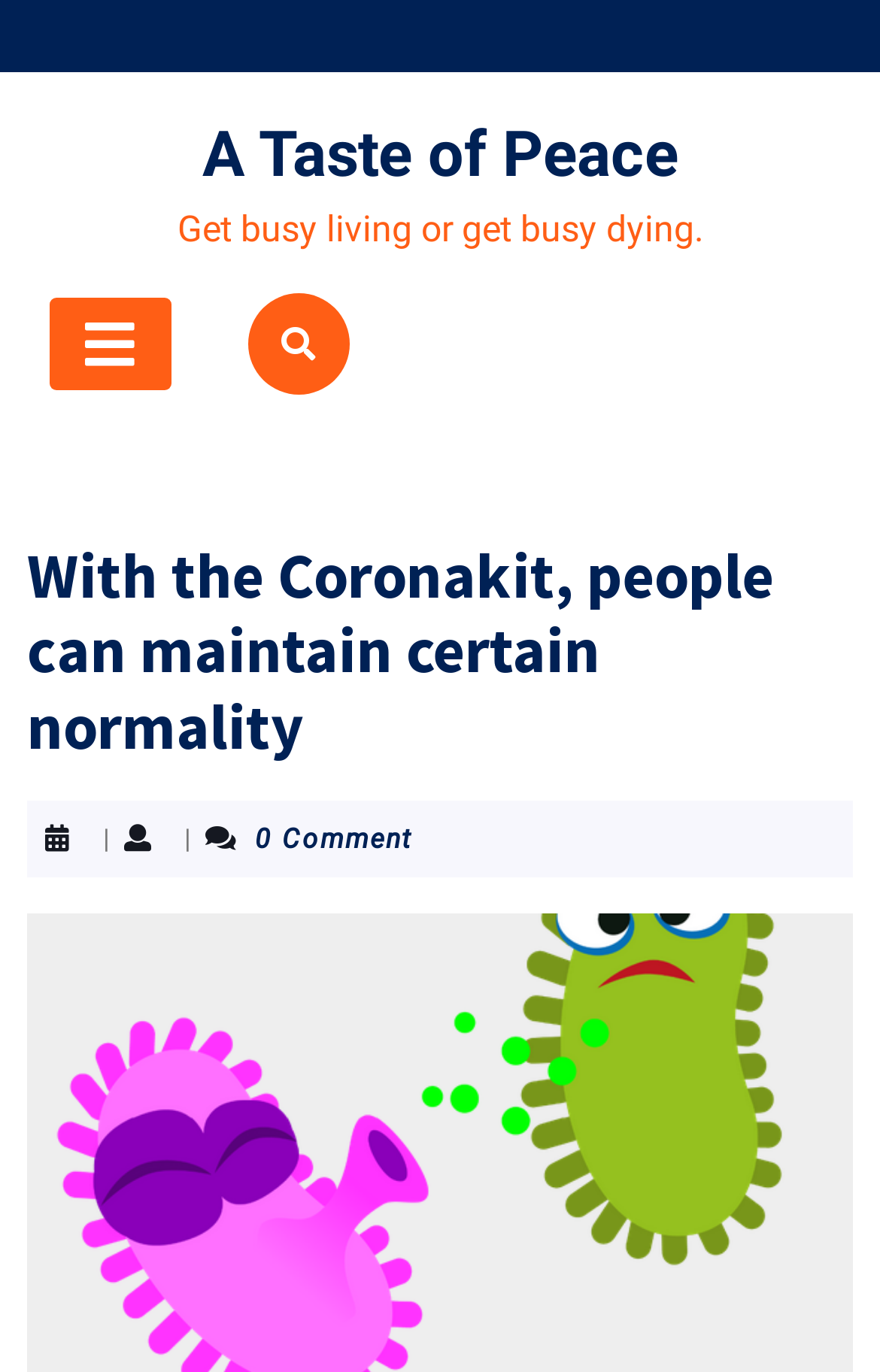Please give a short response to the question using one word or a phrase:
What is the symbol on the link?

